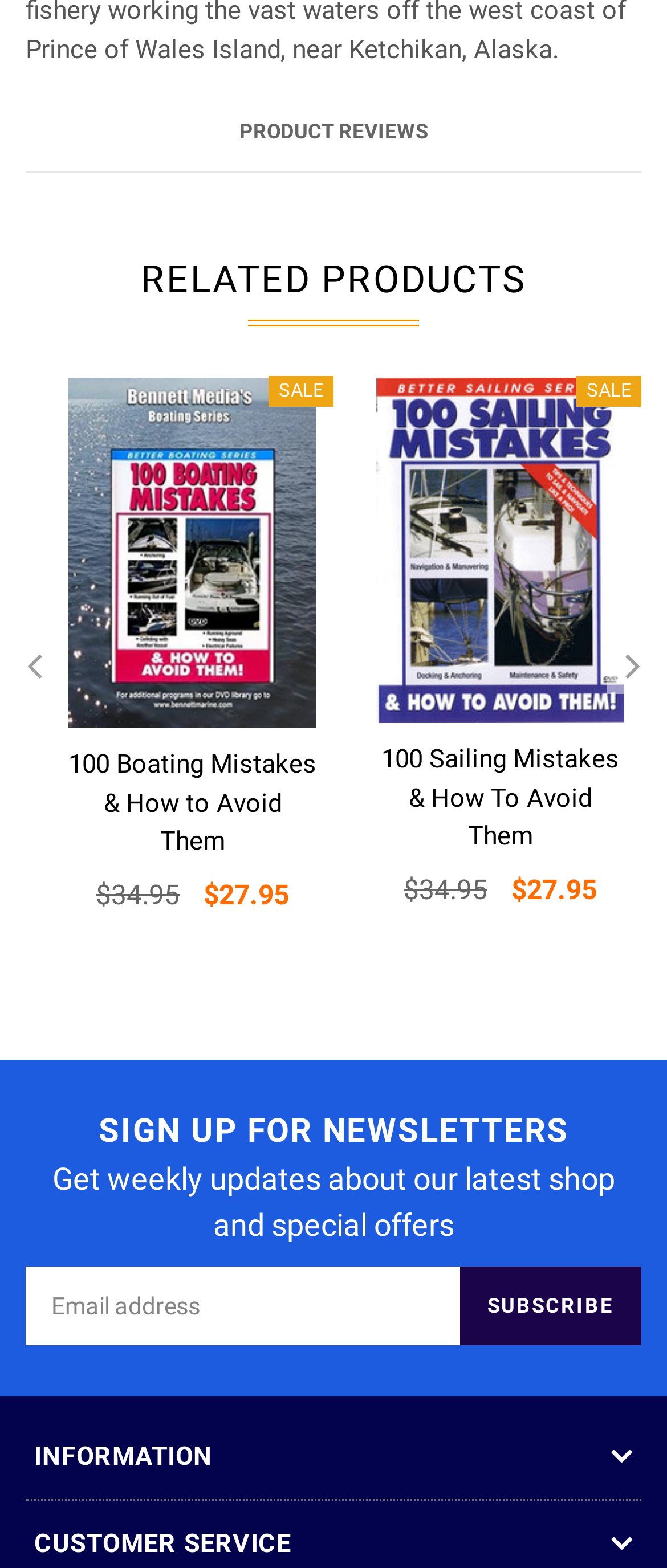Determine the bounding box coordinates (top-left x, top-left y, bottom-right x, bottom-right y) of the UI element described in the following text: Next

[0.91, 0.409, 0.987, 0.442]